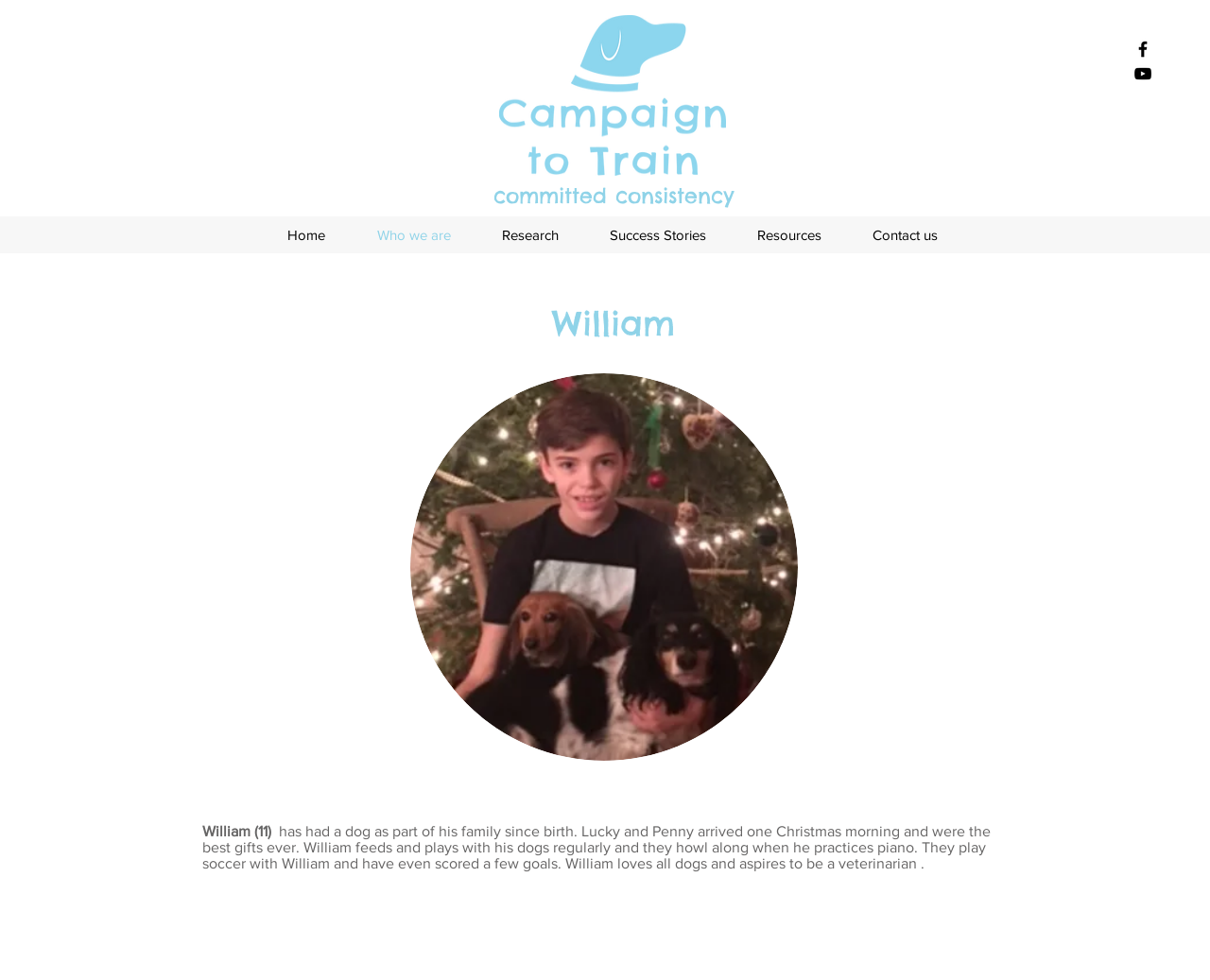Identify the bounding box for the UI element that is described as follows: "aria-label="Black YouTube Icon"".

[0.936, 0.065, 0.953, 0.086]